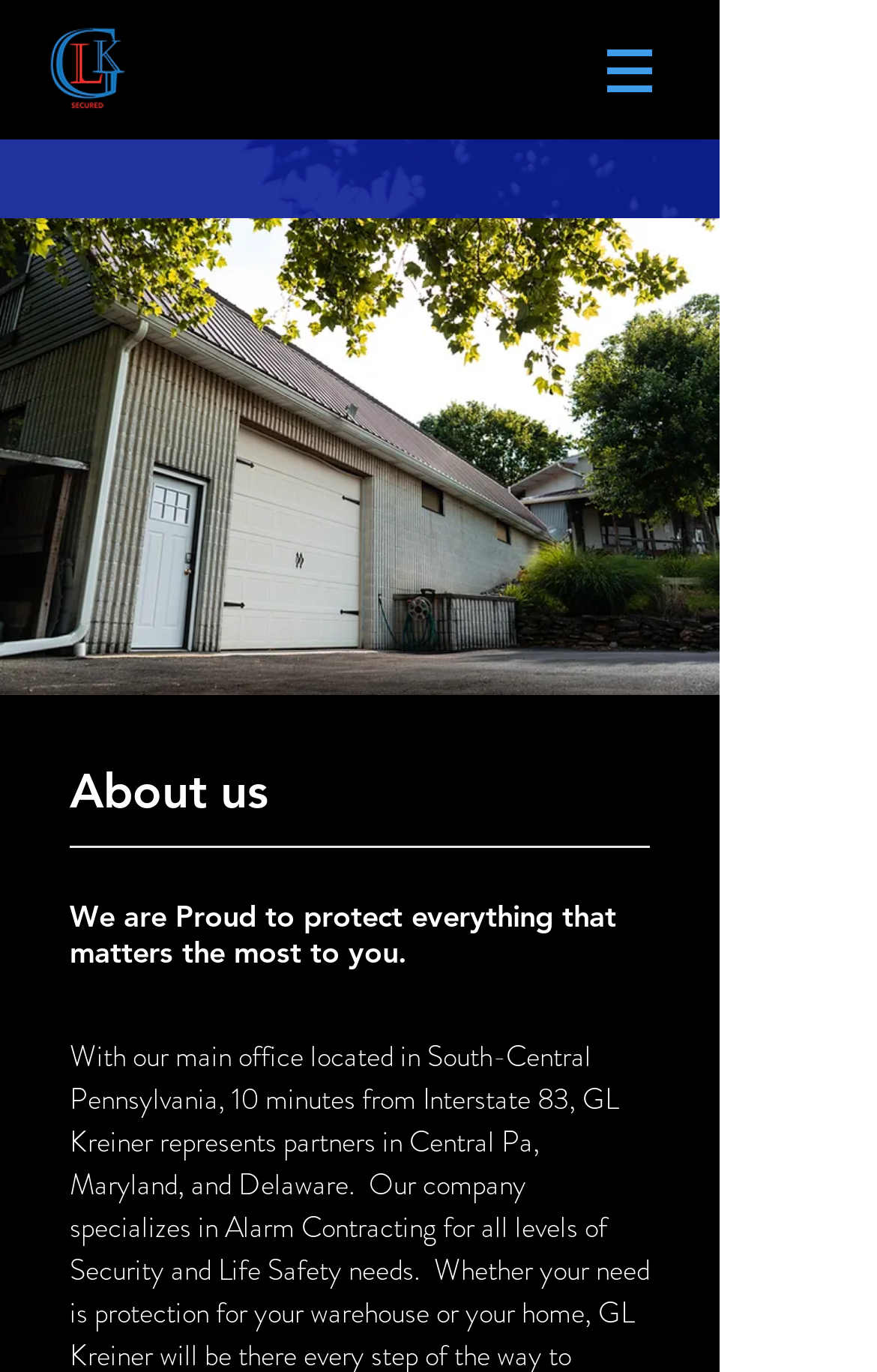Explain the features and main sections of the webpage comprehensively.

The webpage is about Glkreiner, with a focus on the "About us" section. At the top right corner, there is a navigation menu labeled "Site" with a button that has a popup menu. The button is accompanied by a small image. 

On the top left corner, there is a logo image of GLK, and below it, a large background image takes up most of the page's width. 

The main content of the page is divided into three sections, each with a heading. The first heading reads "About us", positioned at the top center of the page. Below it, the second heading states "We are Proud to protect everything that matters the most to you." The third heading is a blank space, likely used for formatting purposes.